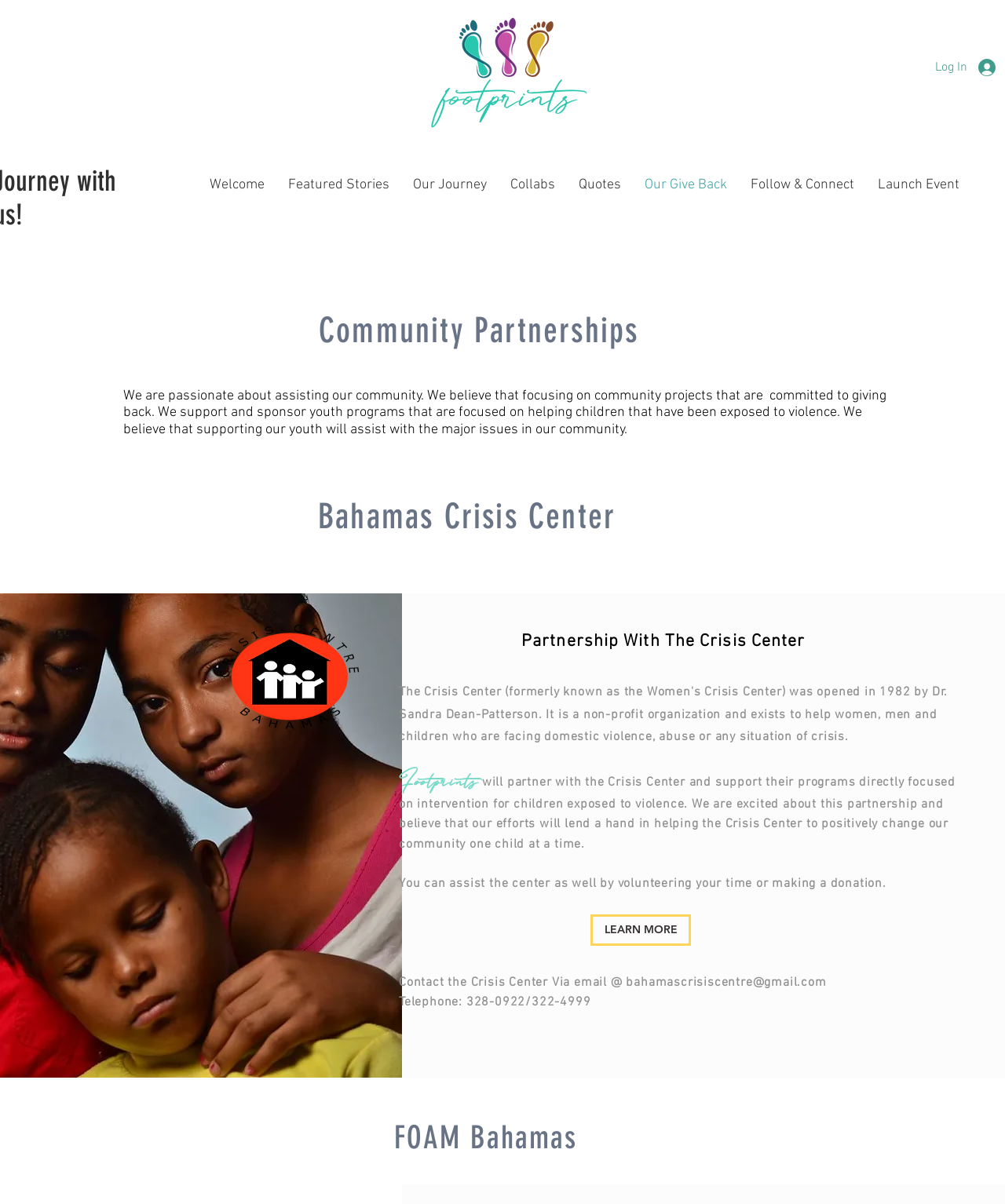Find the bounding box coordinates of the area that needs to be clicked in order to achieve the following instruction: "Contact the Crisis Center via email". The coordinates should be specified as four float numbers between 0 and 1, i.e., [left, top, right, bottom].

[0.623, 0.81, 0.822, 0.823]